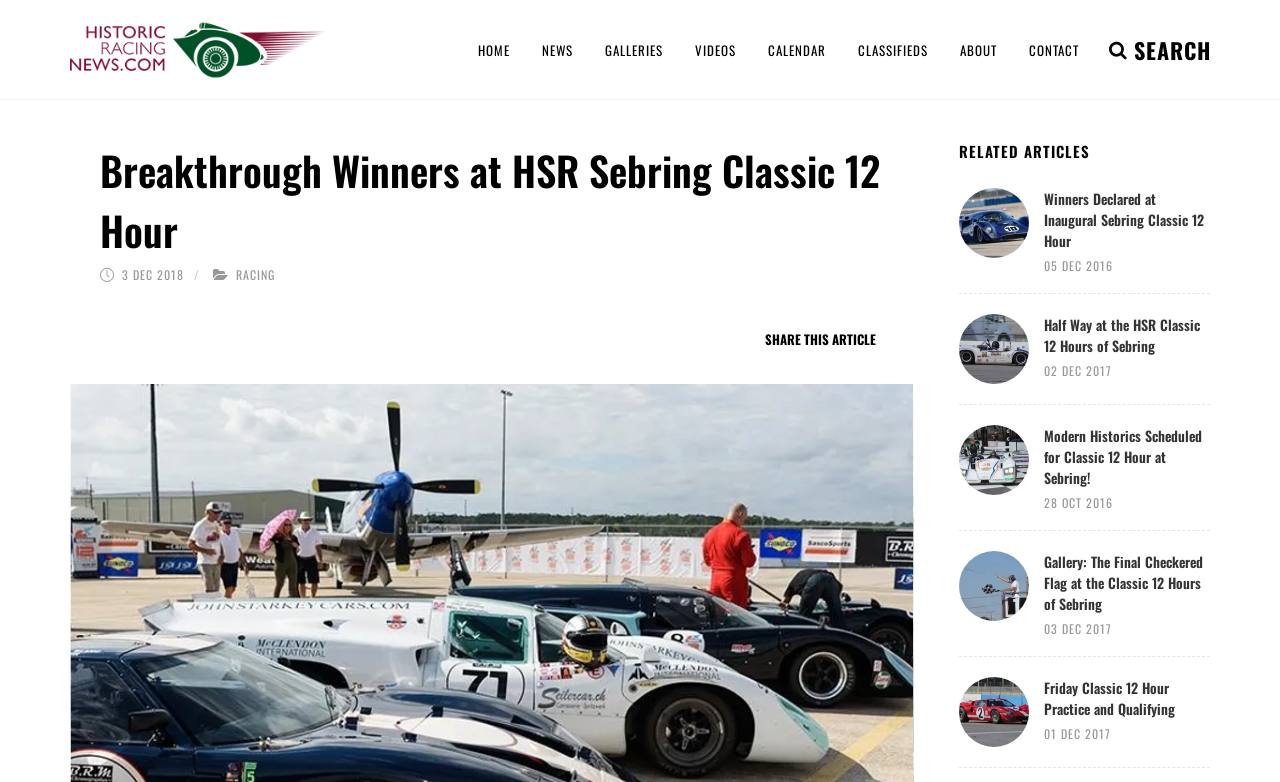Analyze the image and provide a detailed answer to the question: What is the purpose of the textbox?

I found a textbox with a placeholder text 'Search and hit enter...'. This suggests that the purpose of the textbox is to allow users to search for something on the website.